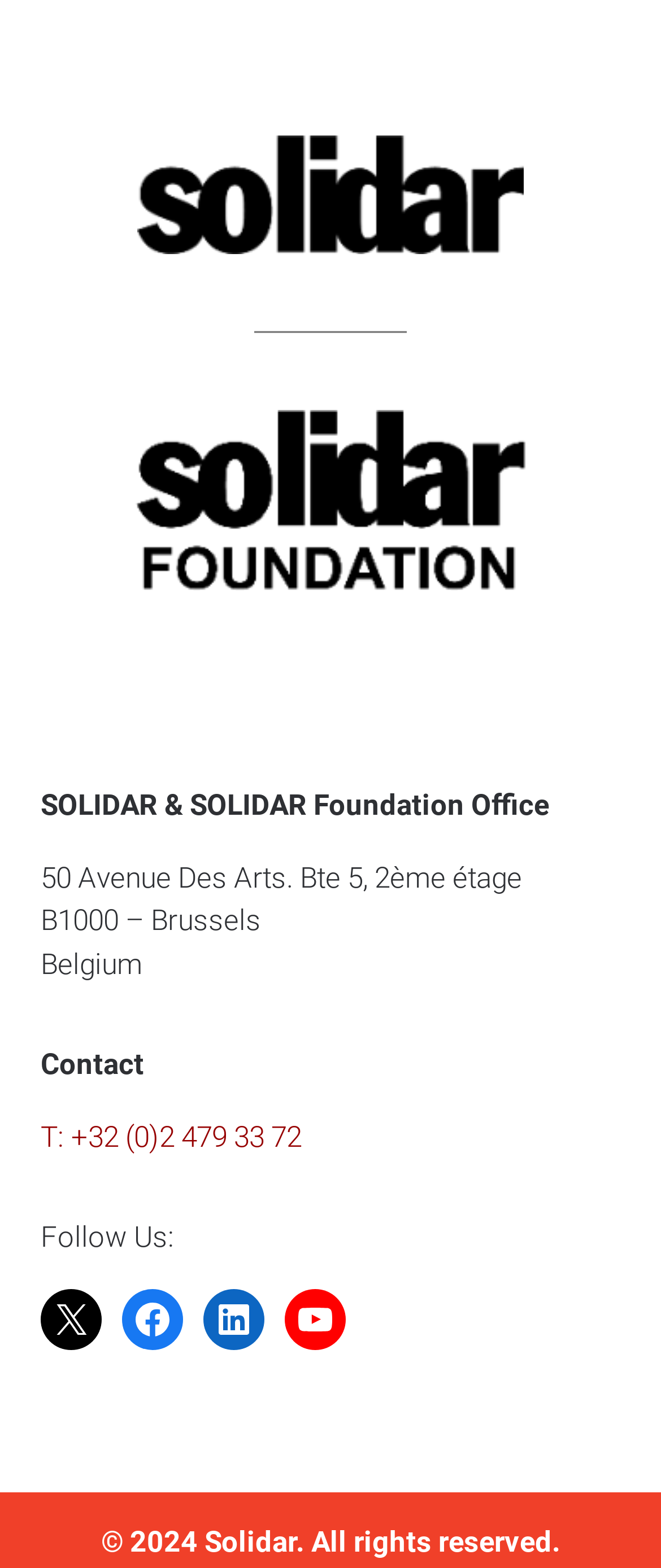How many figures are present on this webpage?
Refer to the screenshot and respond with a concise word or phrase.

3